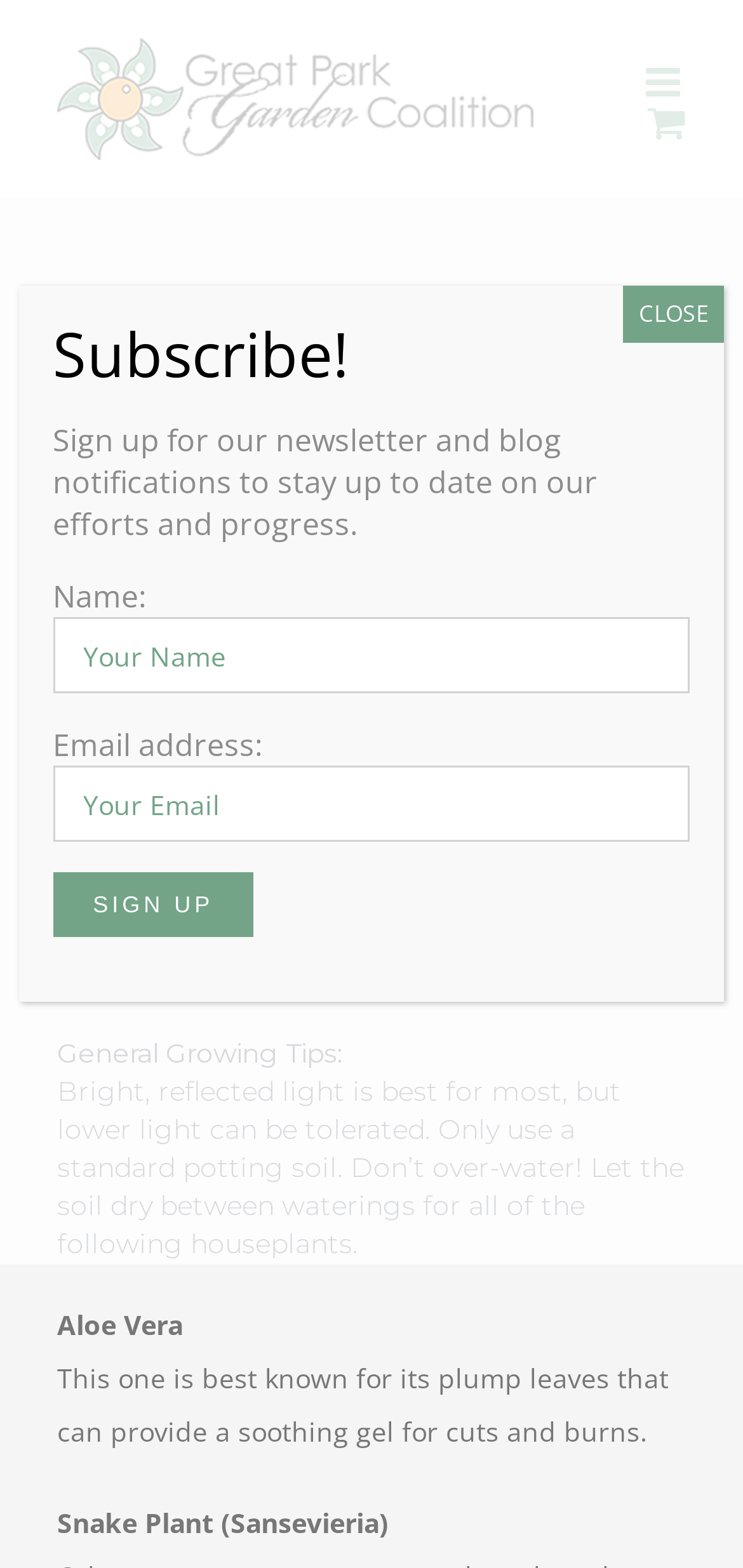Provide the bounding box coordinates of the HTML element this sentence describes: "aria-label="Toggle mobile menu"".

[0.869, 0.04, 0.923, 0.066]